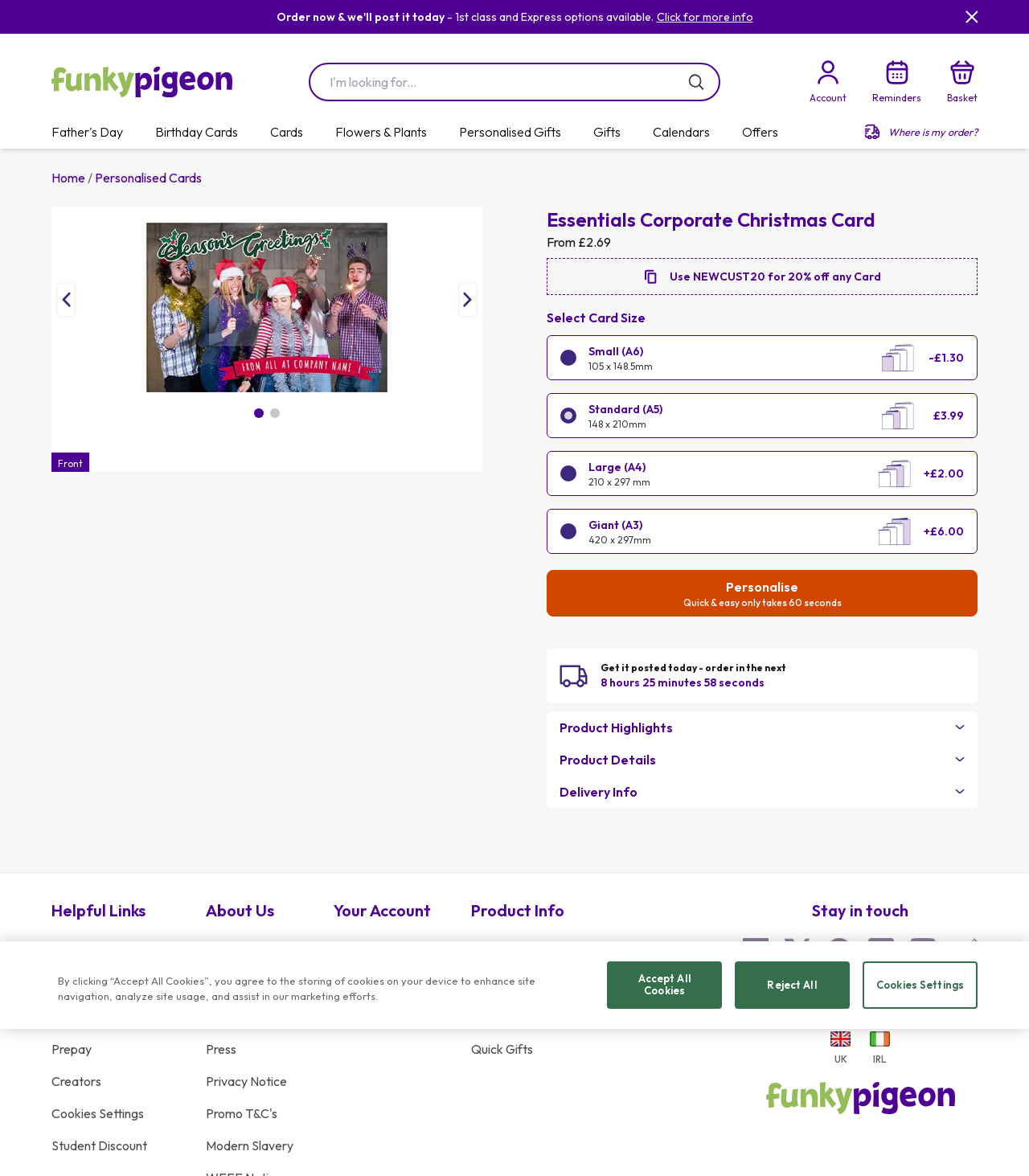What are the available card sizes?
Answer the question with a detailed explanation, including all necessary information.

The available card sizes can be found in the 'Select Card Size' section, which lists four options: Small (A6), Standard (A5), Large (A4), and Giant (A3).